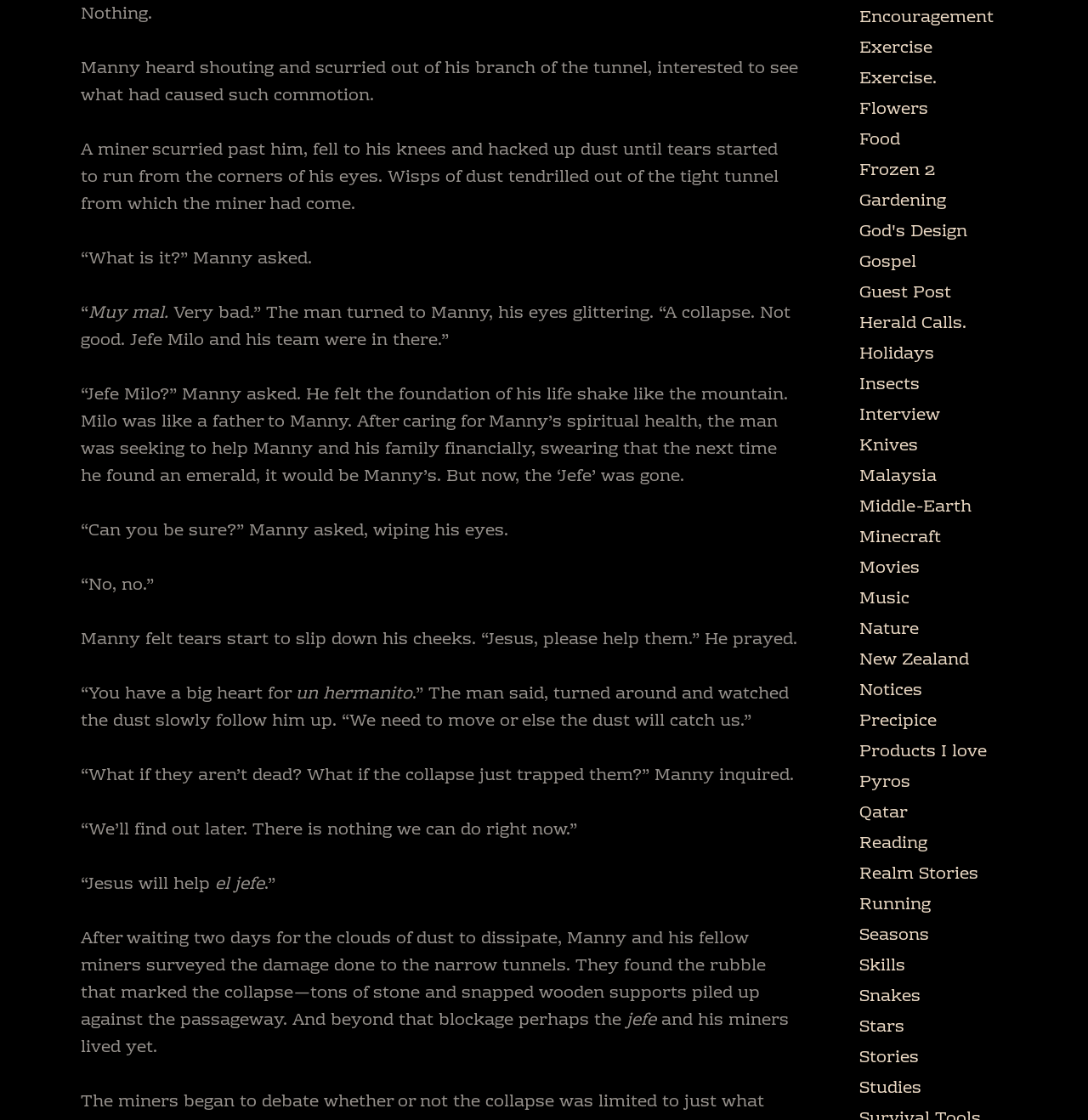Identify the bounding box coordinates of the element to click to follow this instruction: 'Click on 'Exercise''. Ensure the coordinates are four float values between 0 and 1, provided as [left, top, right, bottom].

[0.79, 0.03, 0.857, 0.056]